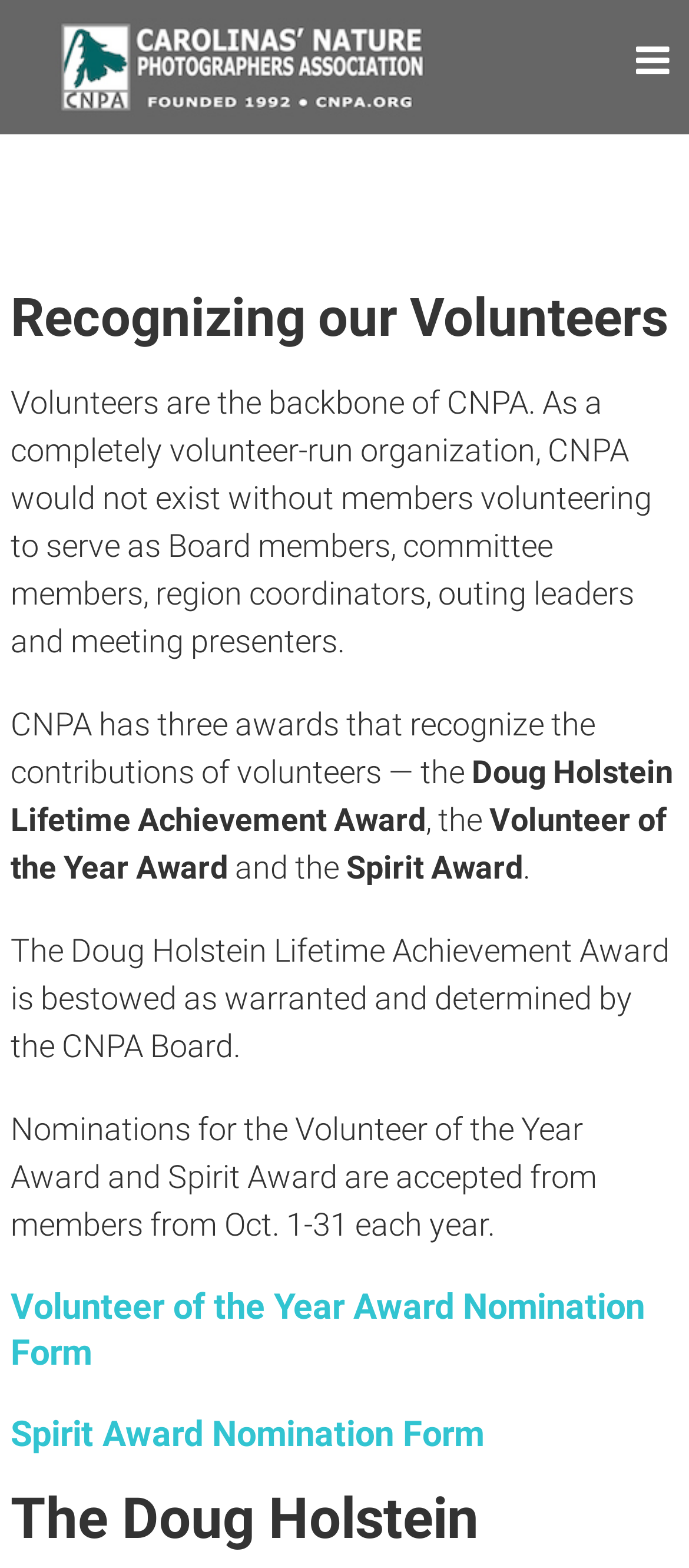Locate the headline of the webpage and generate its content.

Recognizing our Volunteers